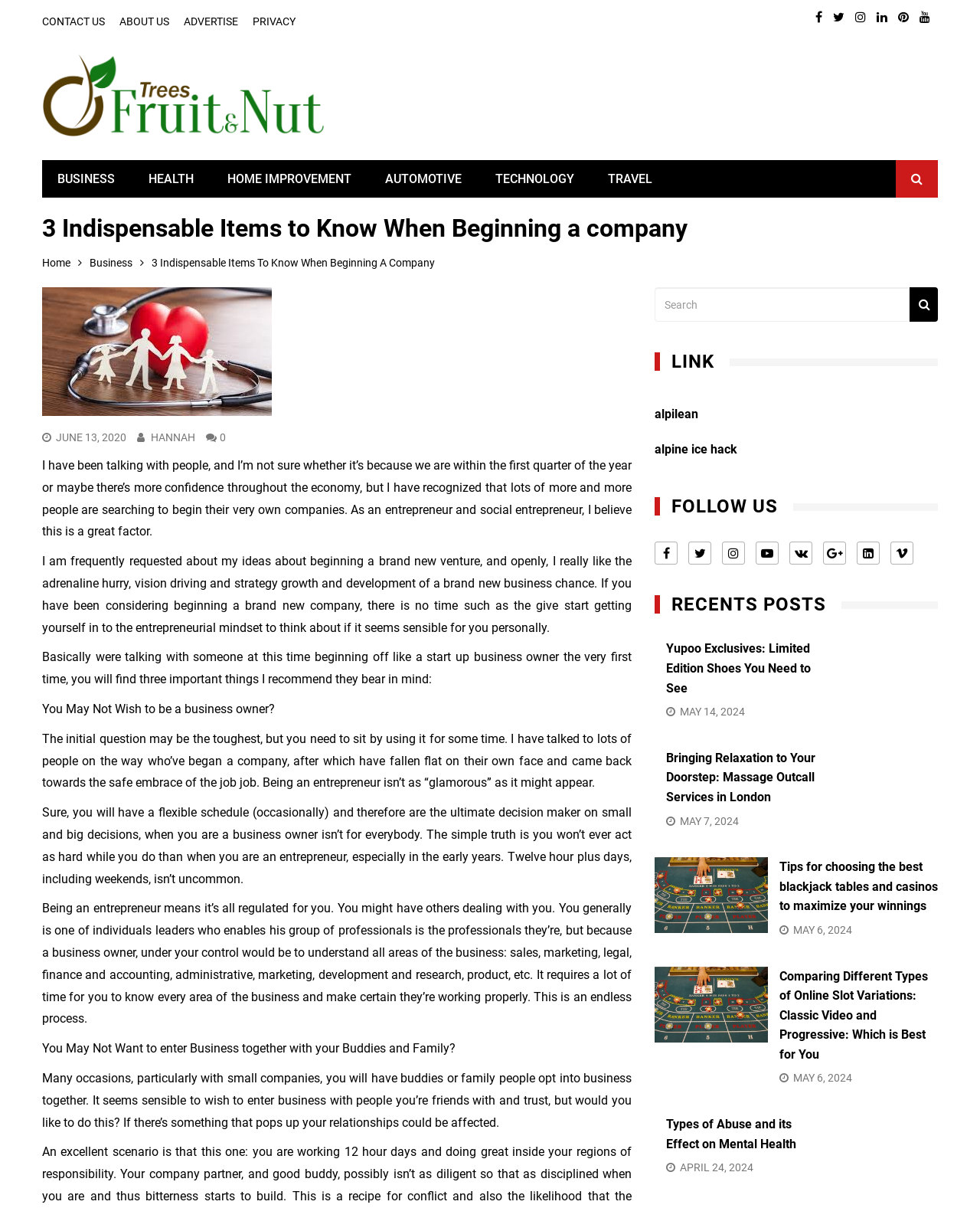What is the author of the article '3 Indispensable Items to Know When Beginning a company'?
Please provide a single word or phrase as your answer based on the image.

Hannah